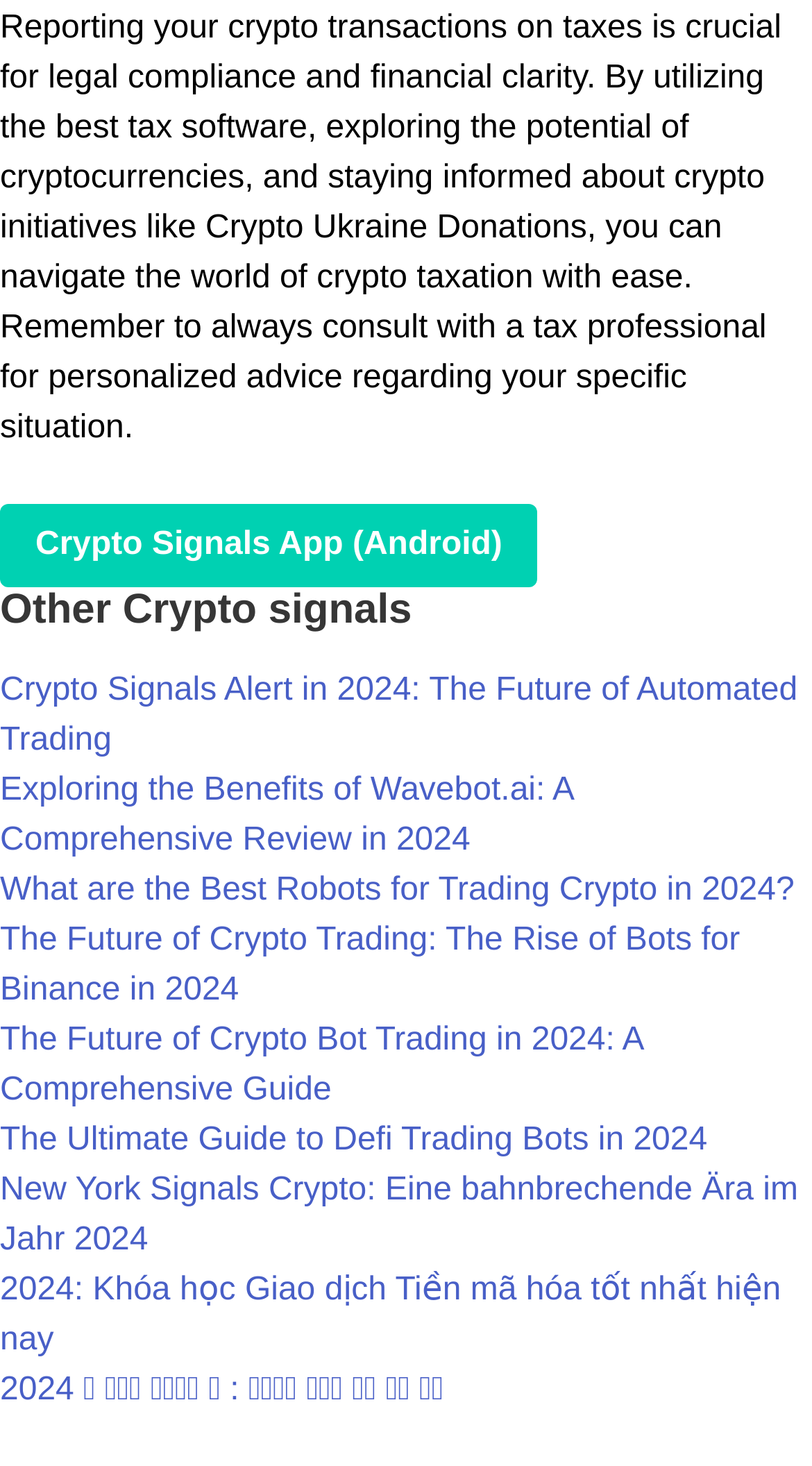Find the bounding box coordinates of the clickable area required to complete the following action: "Learn about the best robots for trading crypto".

[0.0, 0.596, 0.978, 0.62]